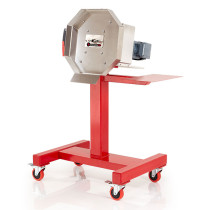Who is the target user of this equipment?
Look at the image and answer with only one word or phrase.

Commercial growers